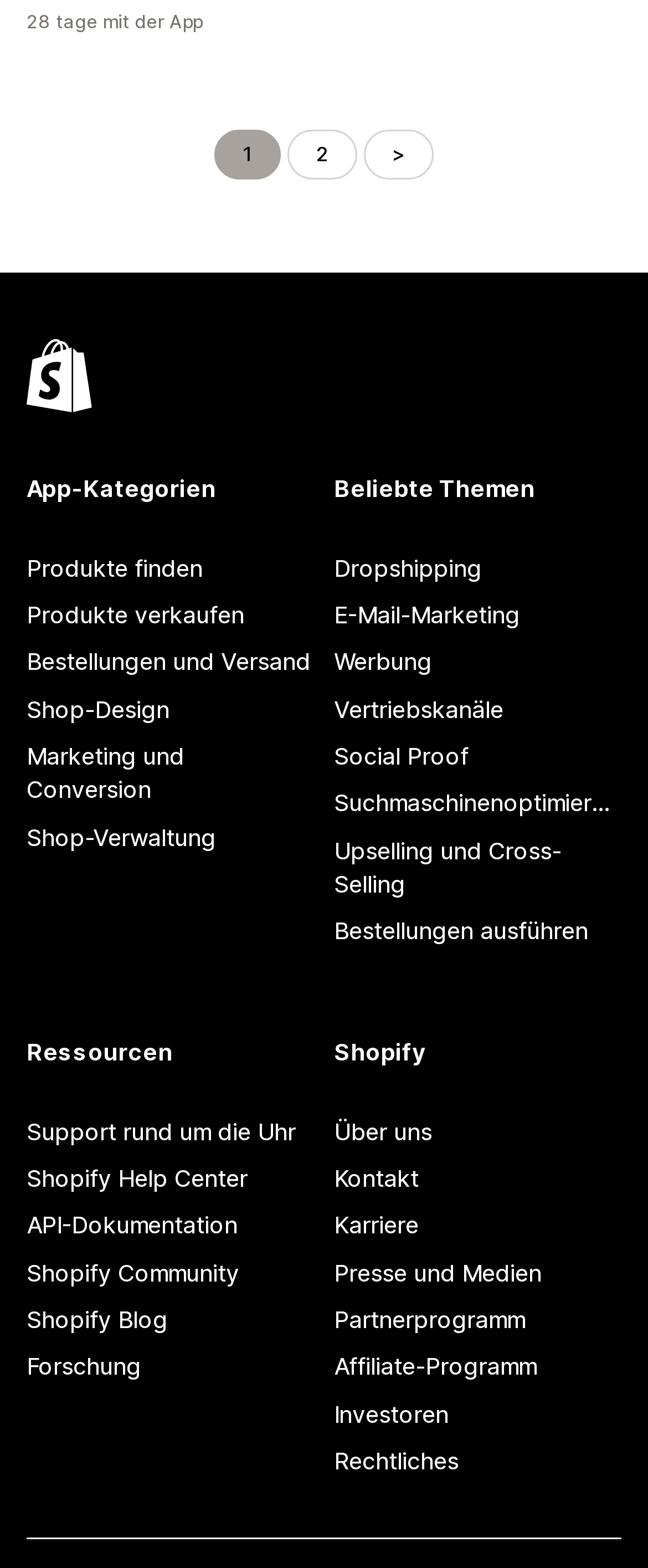Please determine the bounding box coordinates of the element's region to click in order to carry out the following instruction: "Learn about dropshipping". The coordinates should be four float numbers between 0 and 1, i.e., [left, top, right, bottom].

[0.515, 0.348, 0.959, 0.378]